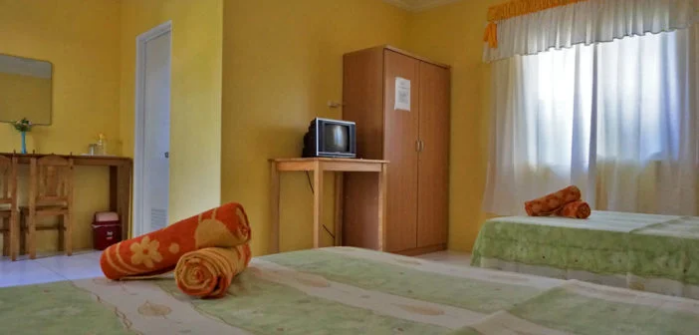Provide your answer in one word or a succinct phrase for the question: 
How many beds are in the room?

Two